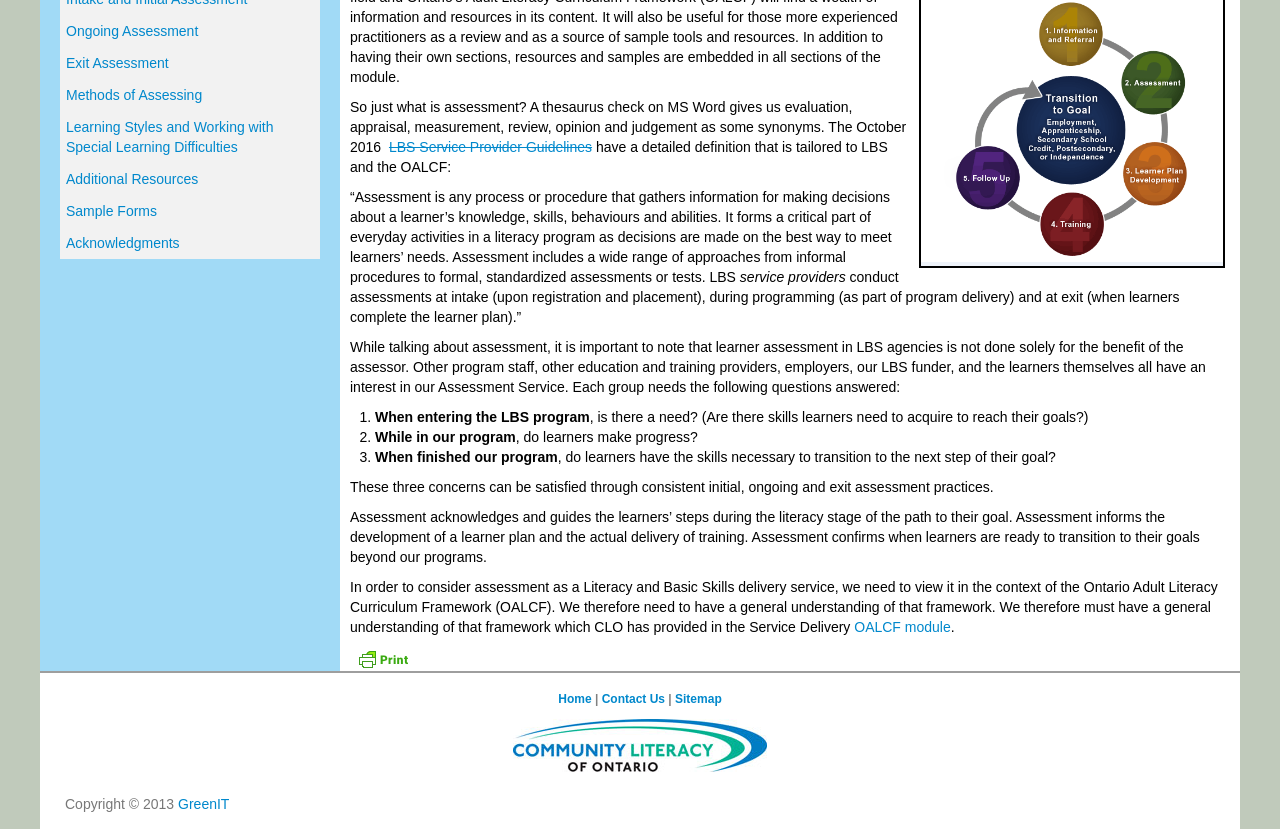Identify the bounding box coordinates for the UI element described by the following text: "Exit Assessment". Provide the coordinates as four float numbers between 0 and 1, in the format [left, top, right, bottom].

[0.047, 0.057, 0.25, 0.095]